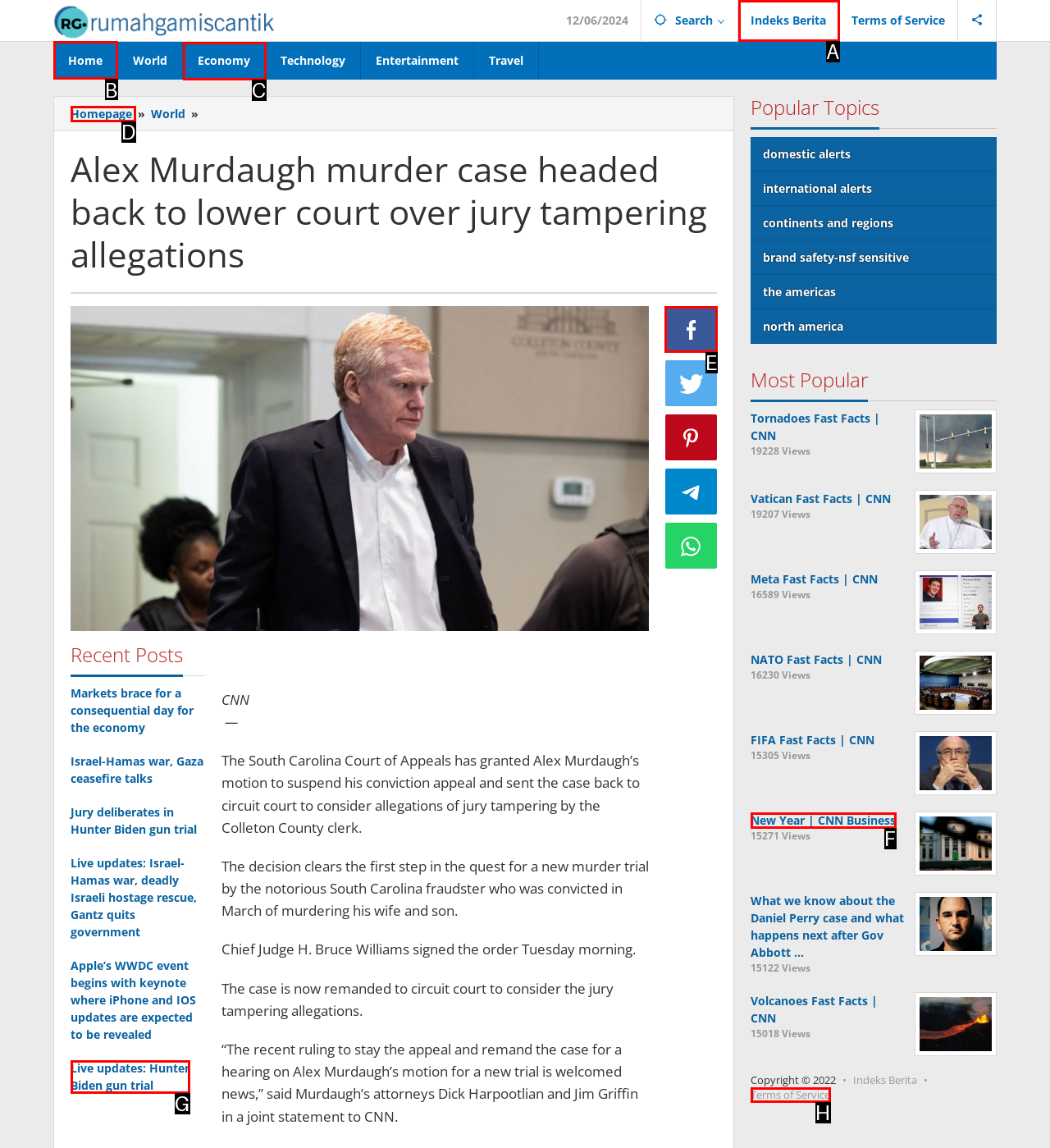Select the proper UI element to click in order to perform the following task: Click on the 'Home' link. Indicate your choice with the letter of the appropriate option.

B